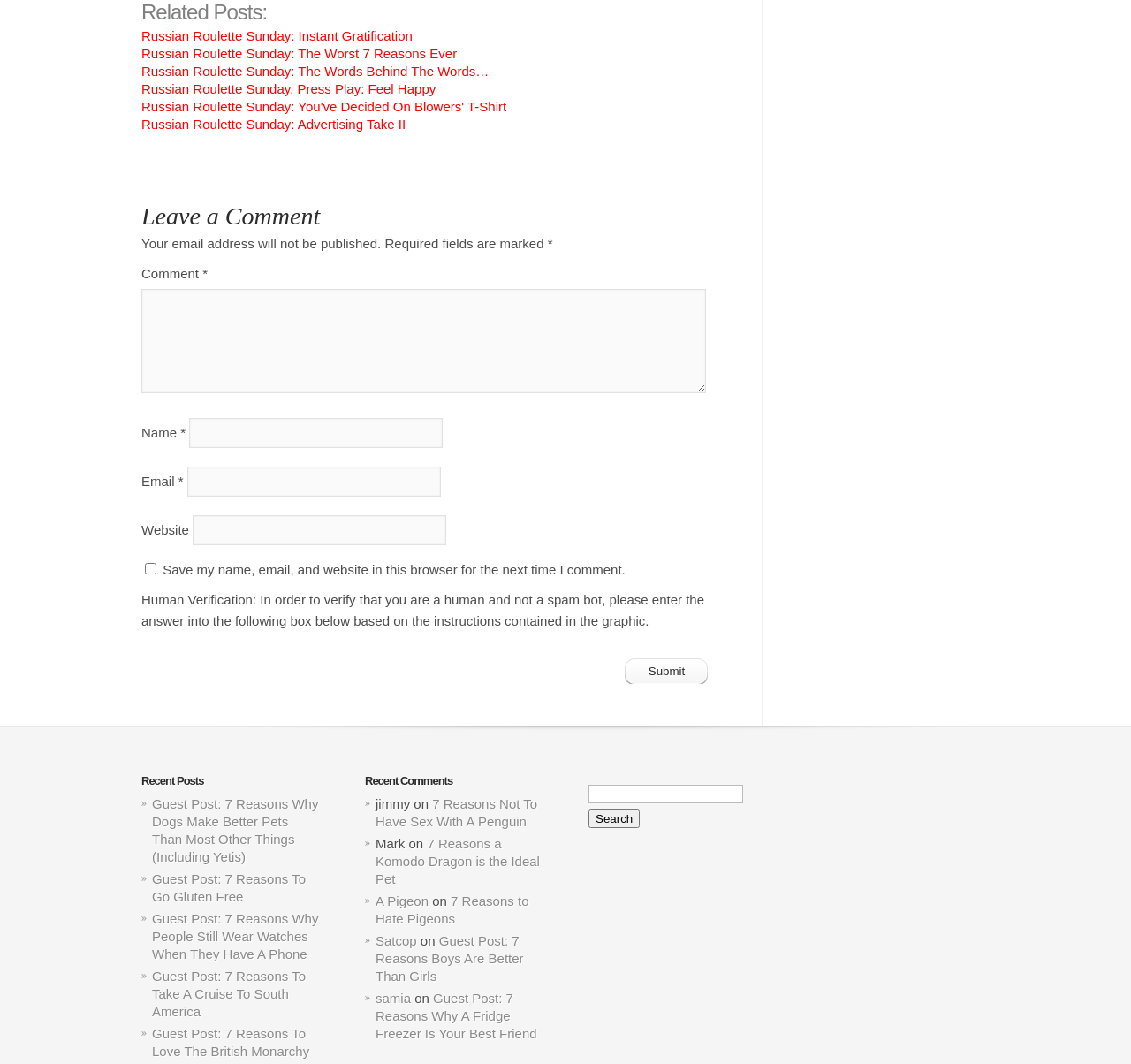What is the purpose of the 'Human Verification' section?
Look at the image and construct a detailed response to the question.

The 'Human Verification' section is designed to prevent spam bots from commenting on the webpage. It requires users to enter an answer based on the instructions contained in a graphic, thereby verifying that they are human.